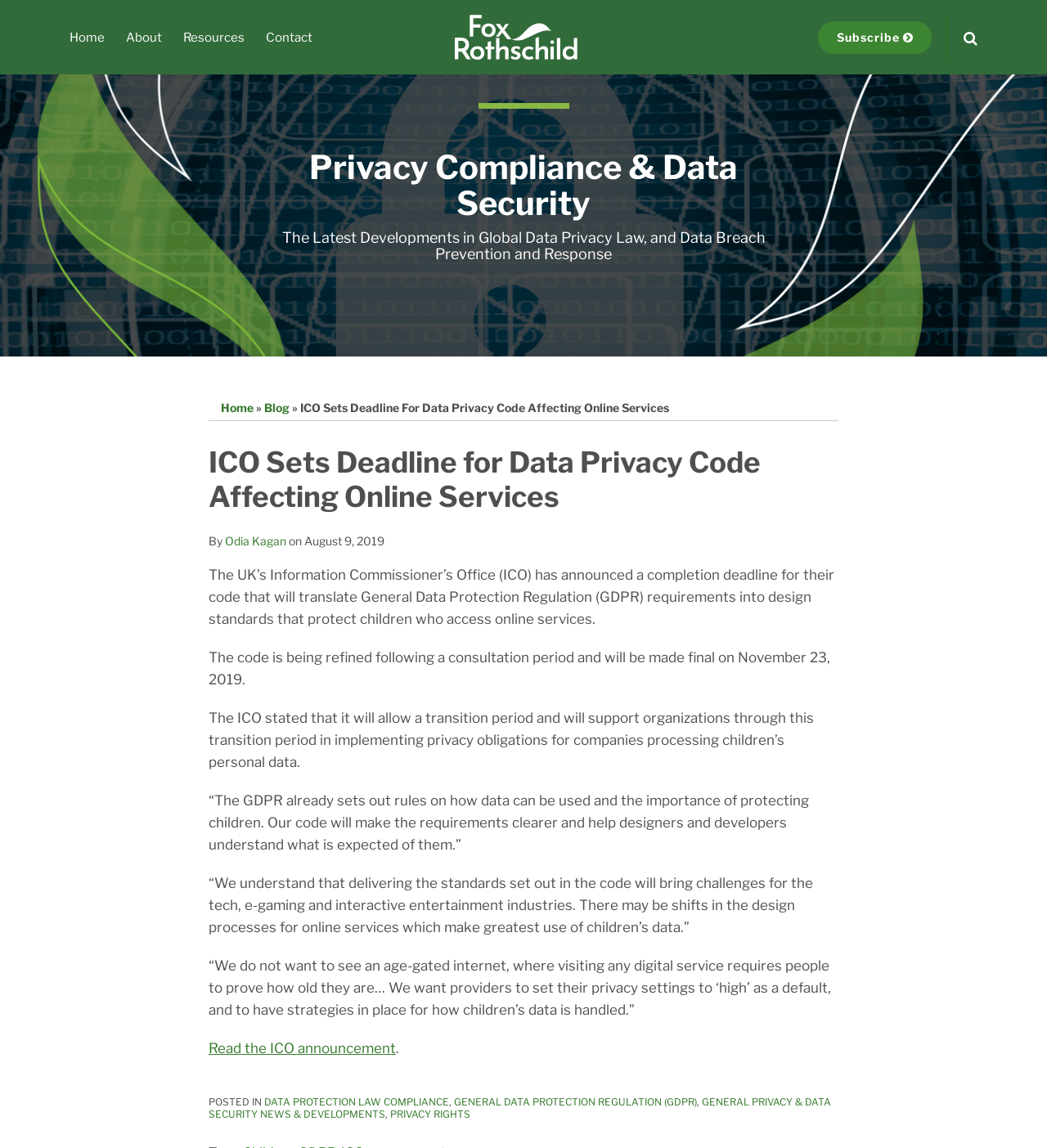Locate the bounding box coordinates of the element to click to perform the following action: 'Read the ICO announcement'. The coordinates should be given as four float values between 0 and 1, in the form of [left, top, right, bottom].

[0.199, 0.906, 0.378, 0.92]